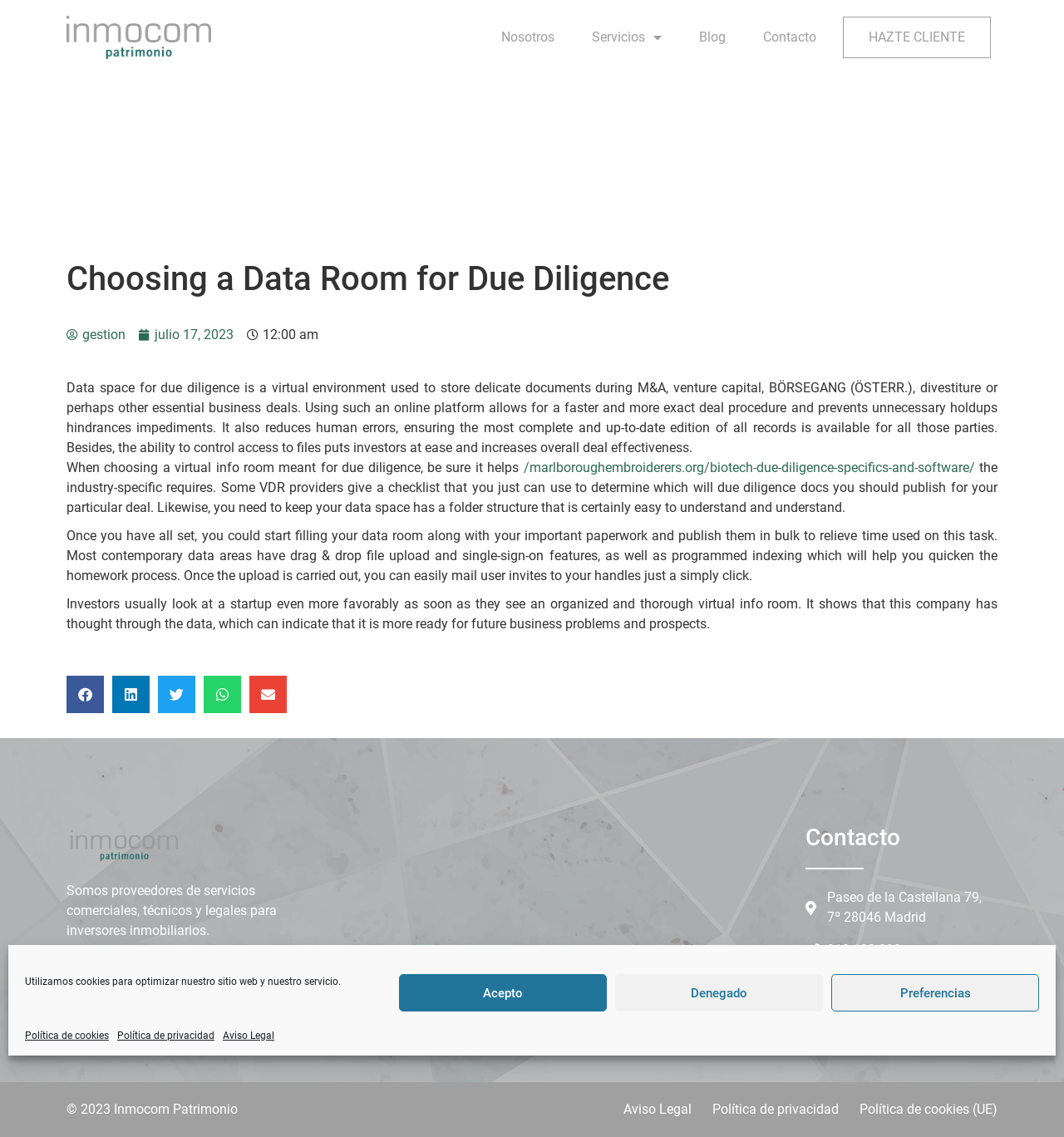What is the address of the company?
Please answer the question with a detailed and comprehensive explanation.

The address of the company is mentioned in the Contacto section of the webpage, which is Paseo de la Castellana 79, 7º 28046 Madrid.